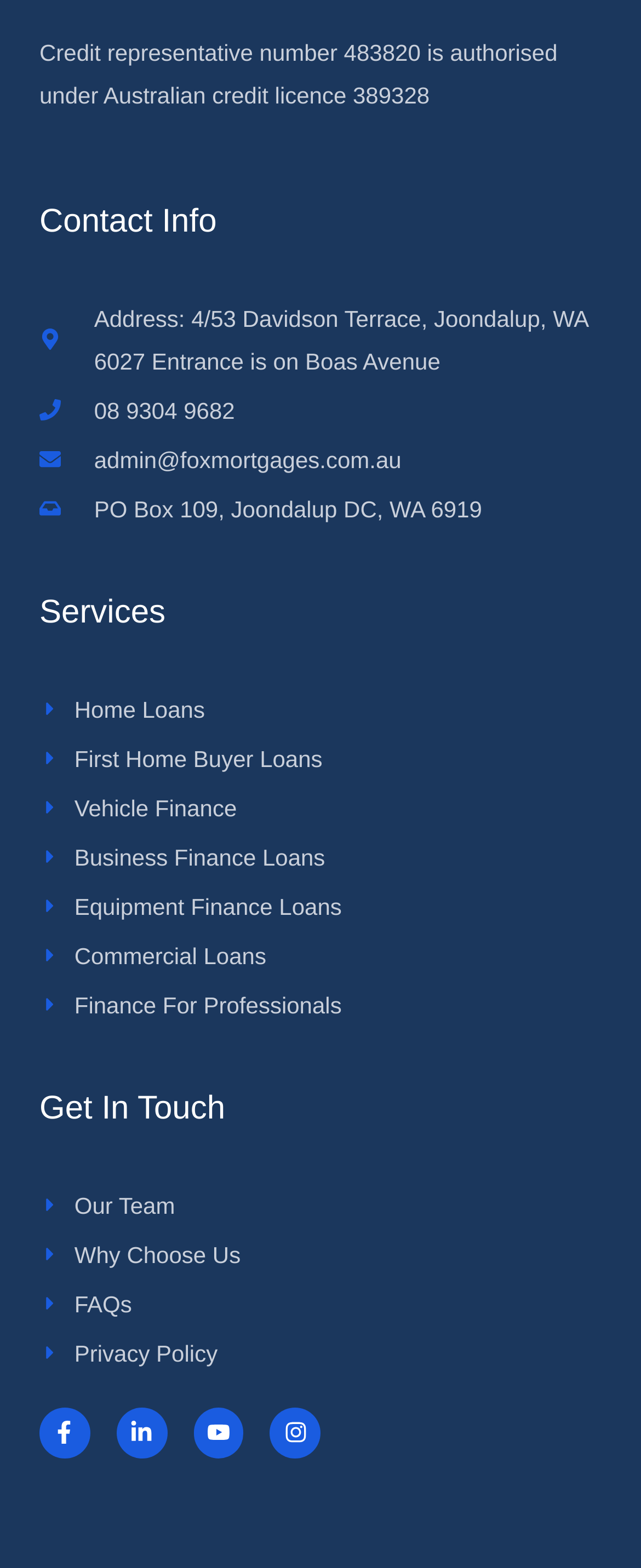What is the credit representative number?
Carefully analyze the image and provide a detailed answer to the question.

The credit representative number is mentioned in the static text at the top of the webpage, which states 'Credit representative number 483820 is authorised under Australian credit licence 389328'.